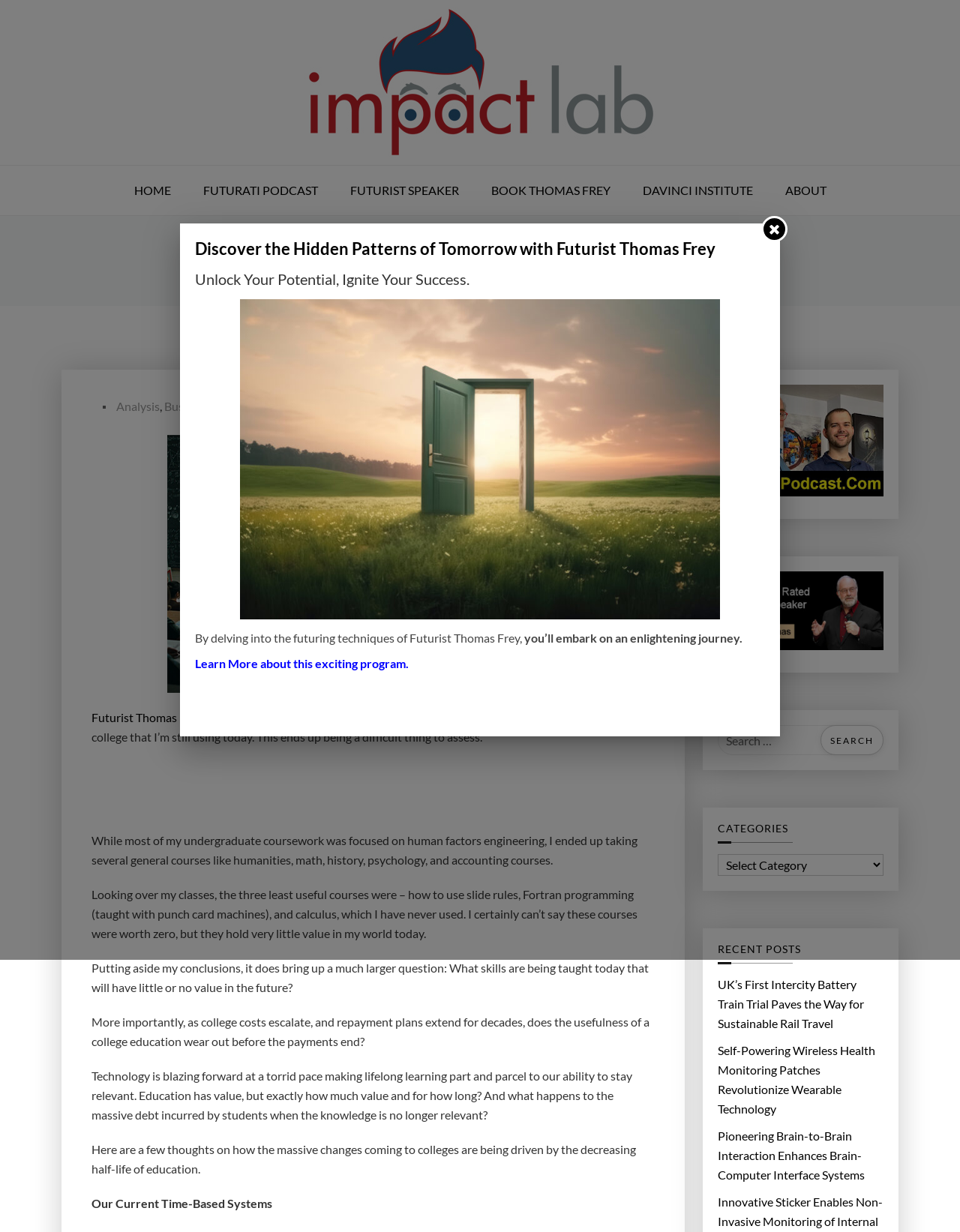What is the title of the first recent post on this webpage?
Based on the screenshot, respond with a single word or phrase.

UK’s First Intercity Battery Train Trial Paves the Way for Sustainable Rail Travel